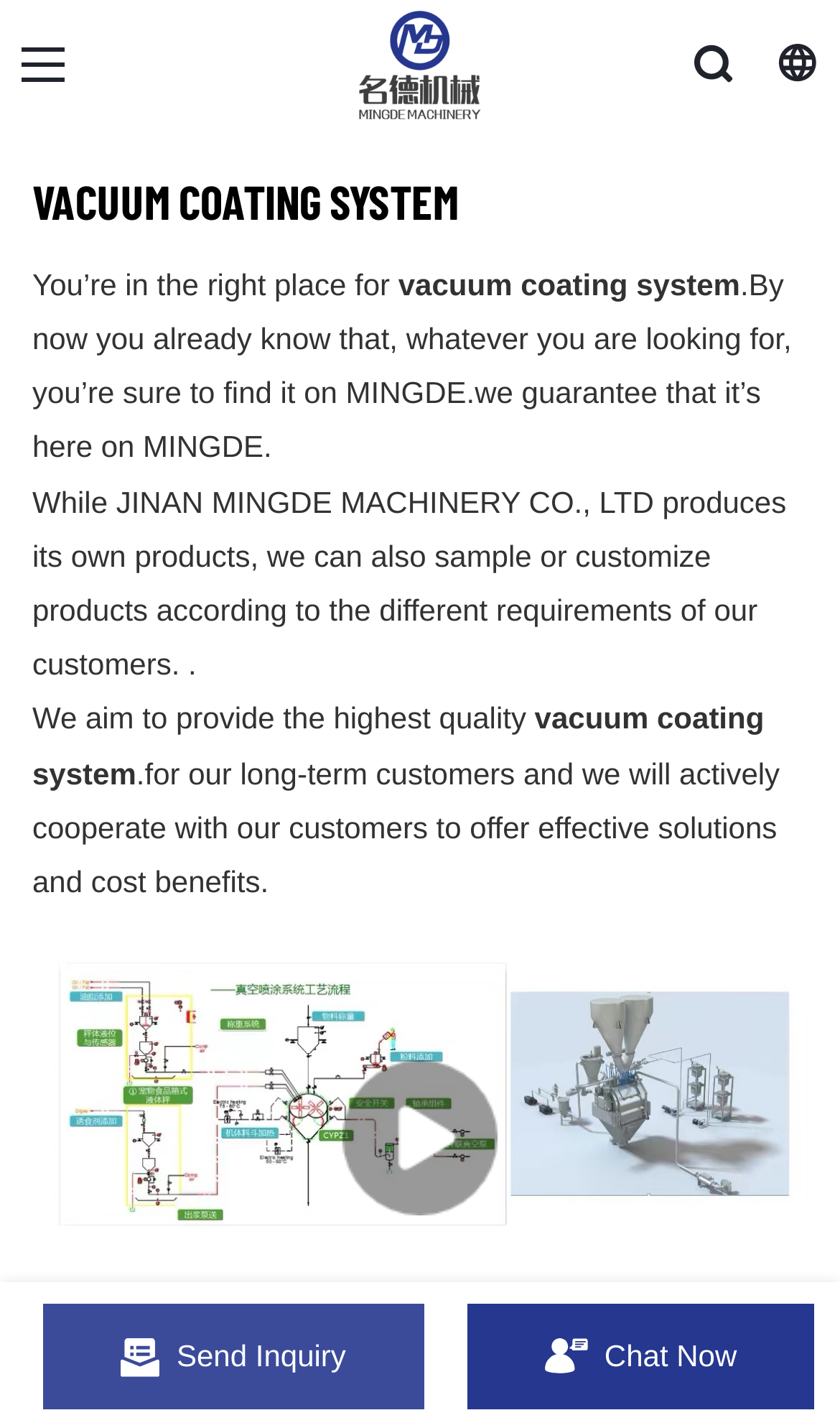Calculate the bounding box coordinates for the UI element based on the following description: "alt="MINGDE"". Ensure the coordinates are four float numbers between 0 and 1, i.e., [left, top, right, bottom].

[0.244, 0.006, 0.756, 0.085]